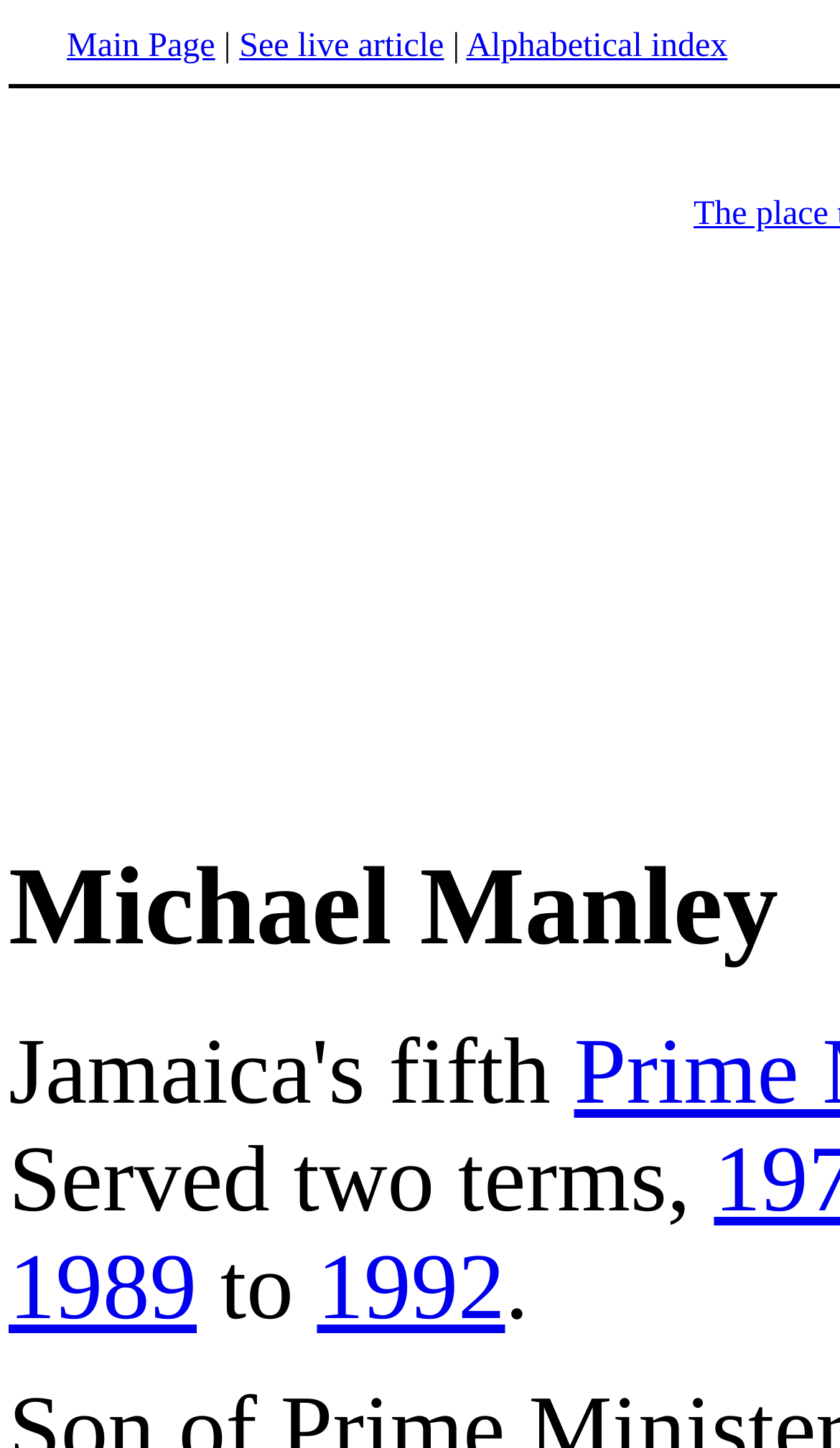What is the first link on the top?
Use the screenshot to answer the question with a single word or phrase.

Main Page